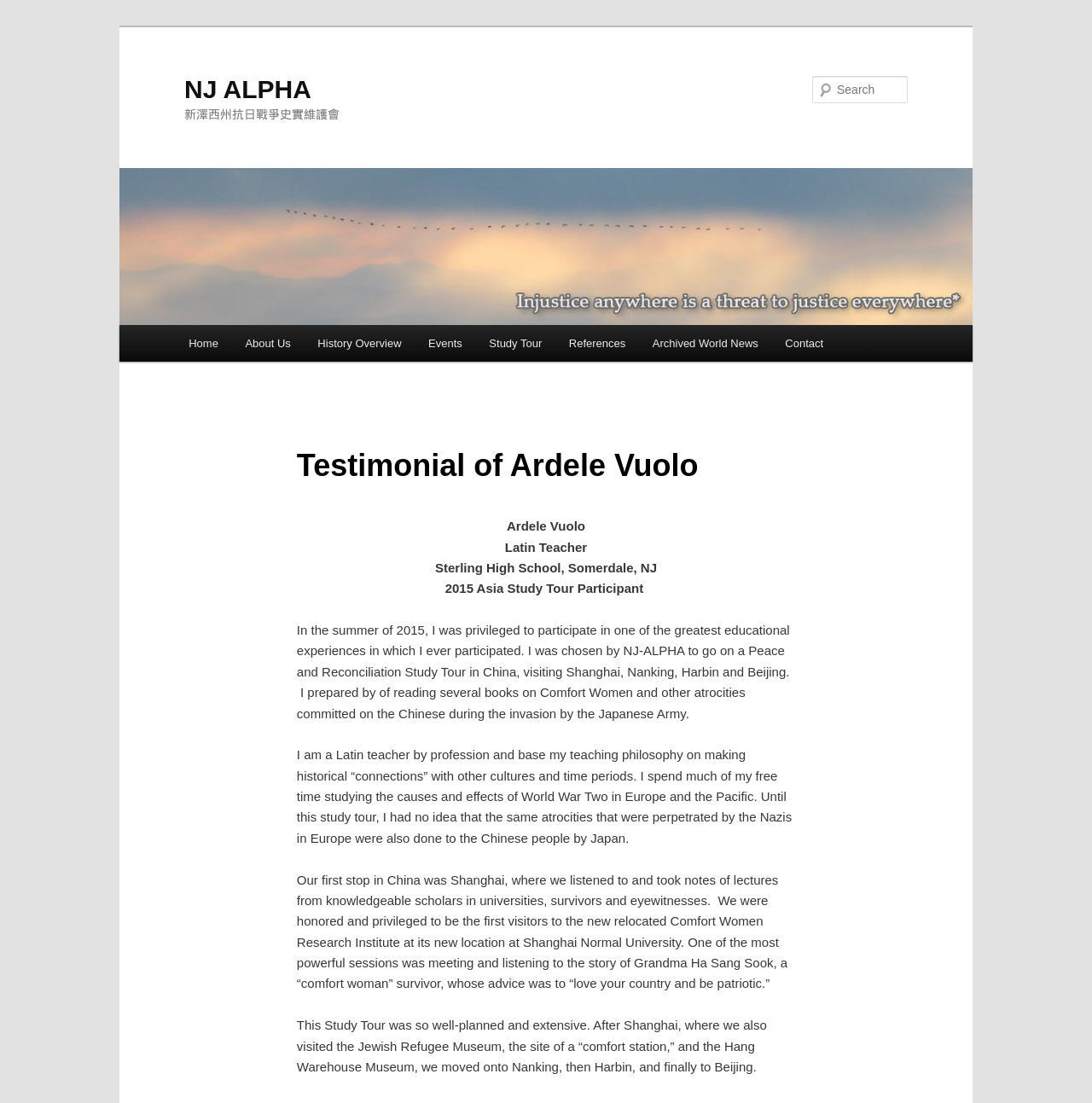Generate a detailed explanation of the webpage's features and information.

The webpage is about a testimonial of Ardele Vuolo, a Latin teacher from Sterling High School, Somerdale, NJ, who participated in a 2015 Asia Study Tour organized by NJ ALPHA. 

At the top left of the page, there is a link to skip to the primary content. Next to it, there is a heading with the title "NJ ALPHA" and a smaller link with the same title below it. 

On the top right, there is a search bar with a label "Search" and a textbox to input search queries. 

Below the search bar, there is a main menu with links to various pages, including "Home", "About Us", "History Overview", "Events", "Study Tour", "References", "Archived World News", and "Contact". 

The main content of the page is a testimonial from Ardele Vuolo, which is divided into several paragraphs. The testimonial describes her experience participating in the Peace and Reconciliation Study Tour in China, visiting cities such as Shanghai, Nanking, Harbin, and Beijing. She shares her thoughts on the historical connections between World War Two in Europe and the Pacific, and her experience meeting survivors and eyewitnesses, including Grandma Ha Sang Sook, a "comfort woman" survivor. 

There is also an image on the page, likely the logo of NJ ALPHA, which is located on the top right, above the main menu.